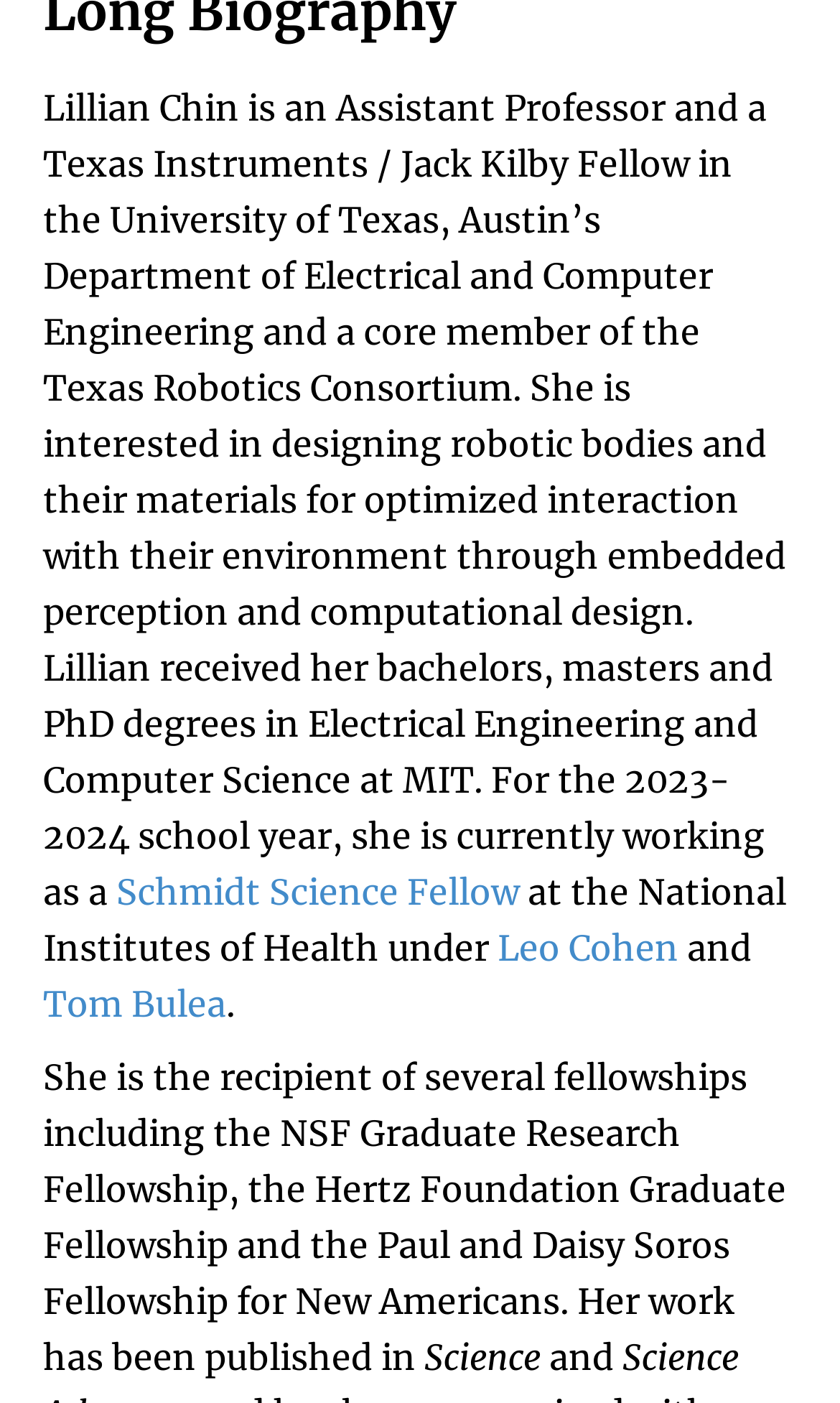What is Lillian Chin's current affiliation?
Refer to the image and offer an in-depth and detailed answer to the question.

Based on the text, Lillian Chin is an Assistant Professor and a Texas Instruments / Jack Kilby Fellow in the University of Texas, Austin’s Department of Electrical and Computer Engineering.